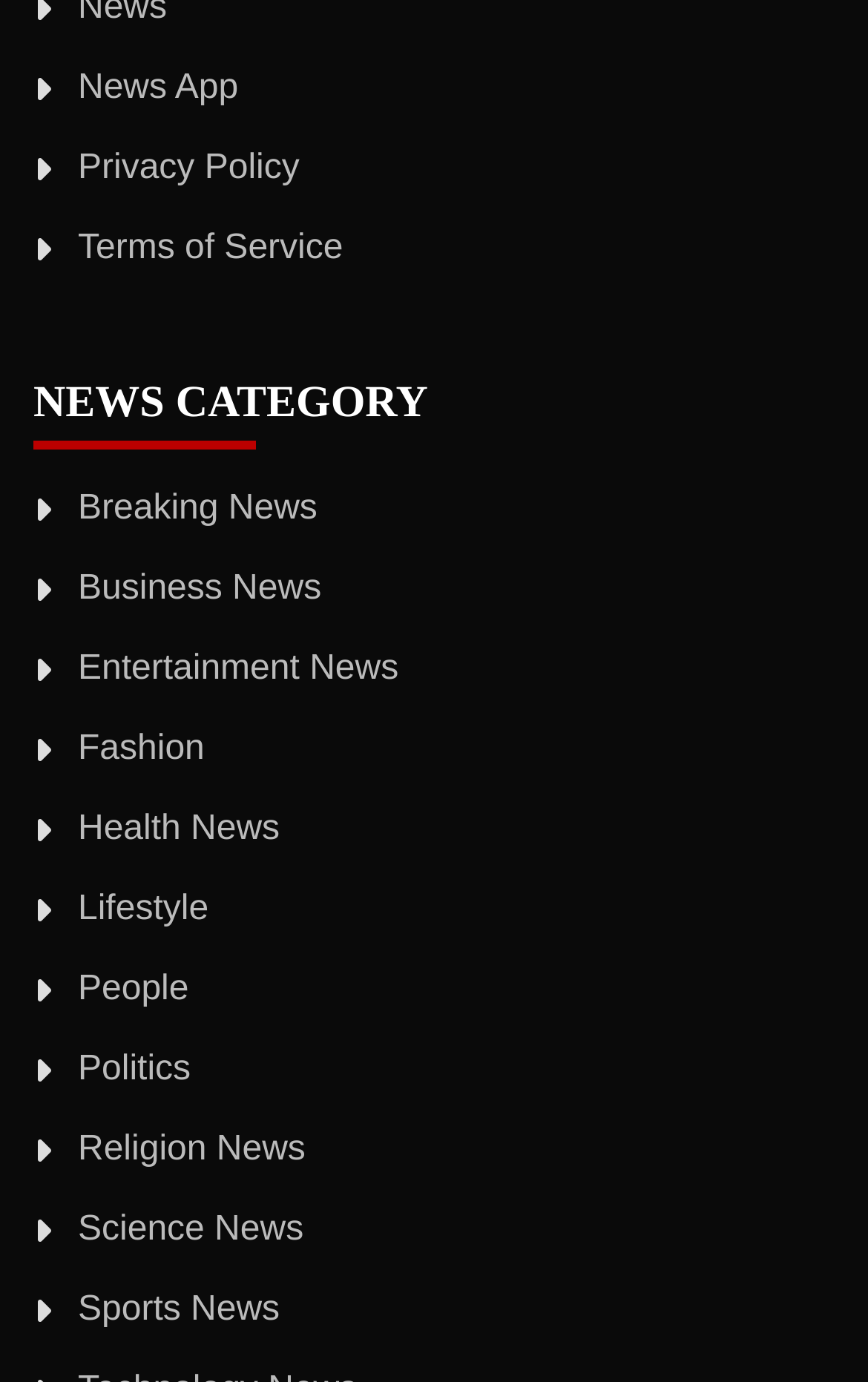Pinpoint the bounding box coordinates of the element that must be clicked to accomplish the following instruction: "check health news". The coordinates should be in the format of four float numbers between 0 and 1, i.e., [left, top, right, bottom].

[0.09, 0.587, 0.322, 0.614]